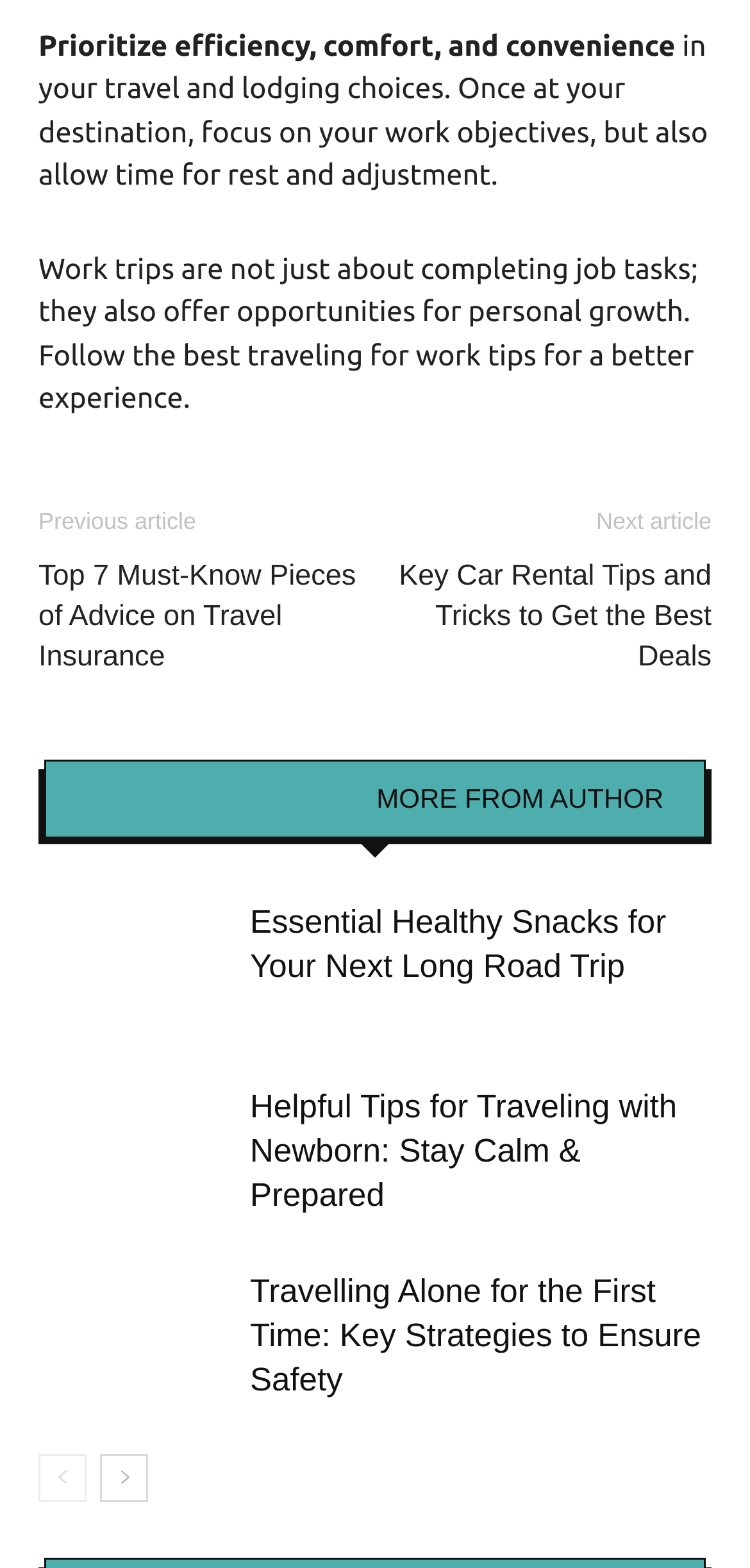Provide a short answer to the following question with just one word or phrase: What is the purpose of a work trip?

Complete job tasks and personal growth